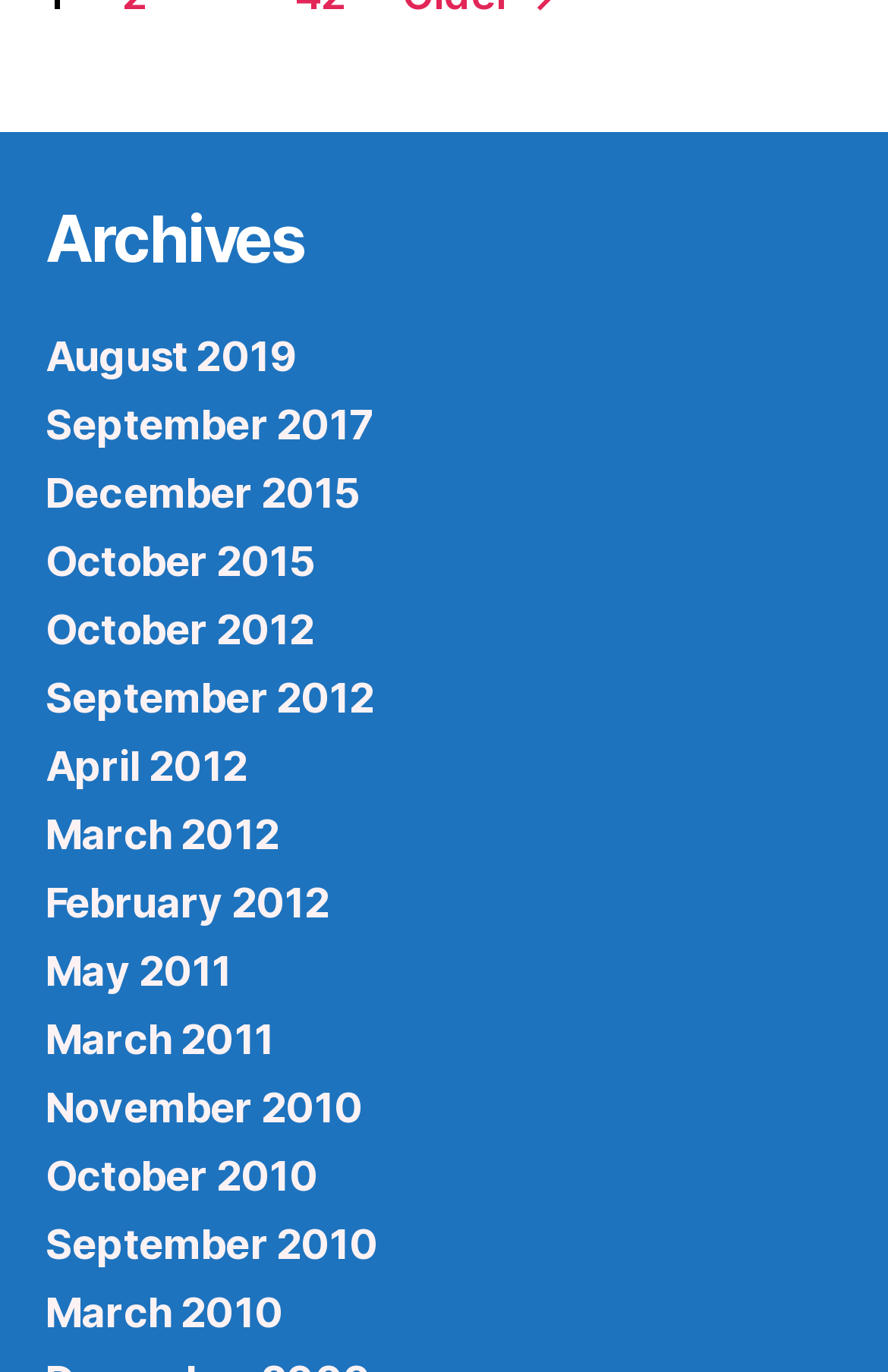What is the position of the 'September 2012' link on the webpage?
Look at the image and provide a short answer using one word or a phrase.

Middle